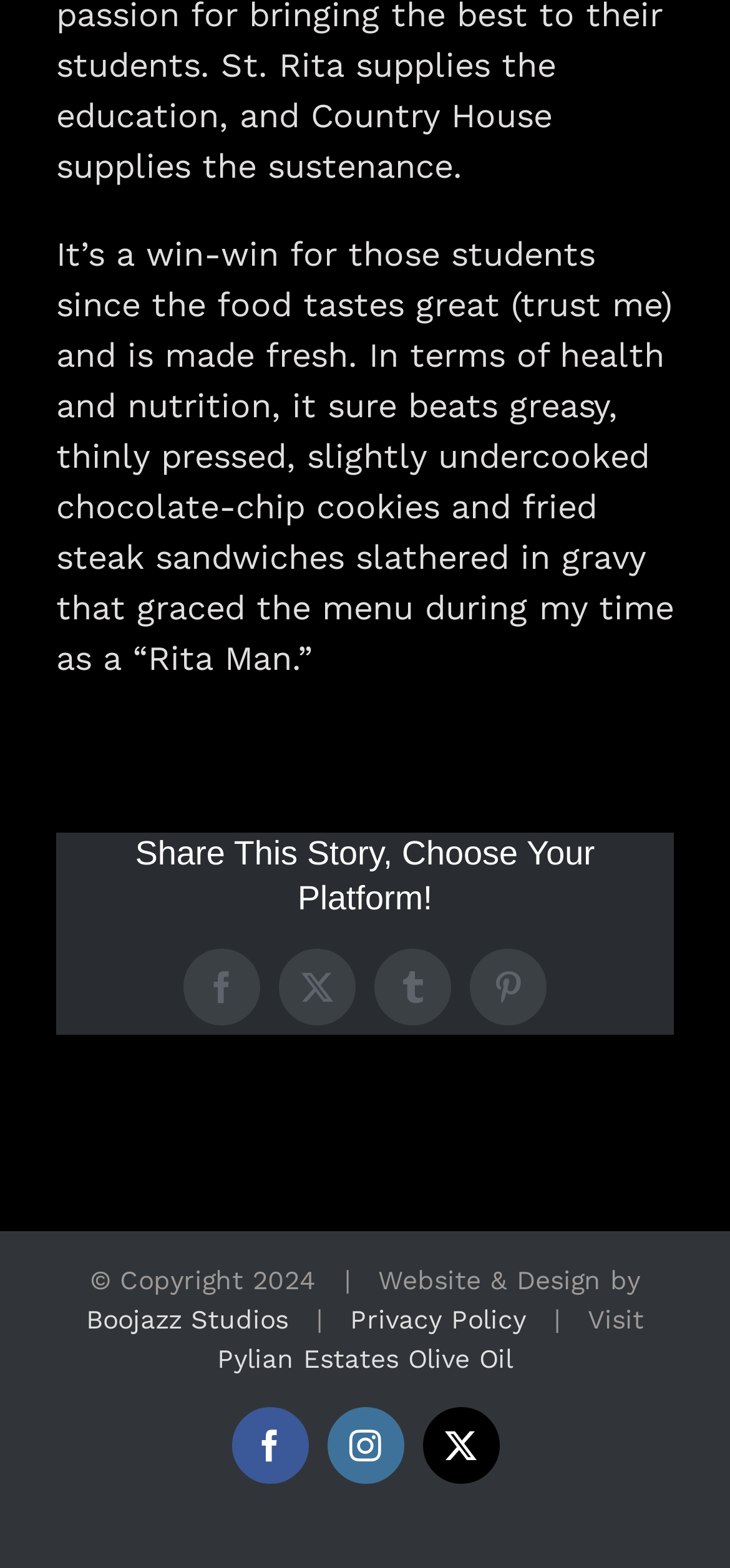Who designed the website?
Using the image, elaborate on the answer with as much detail as possible.

The website was designed by Boojazz Studios, as mentioned in the link element with ID 90.